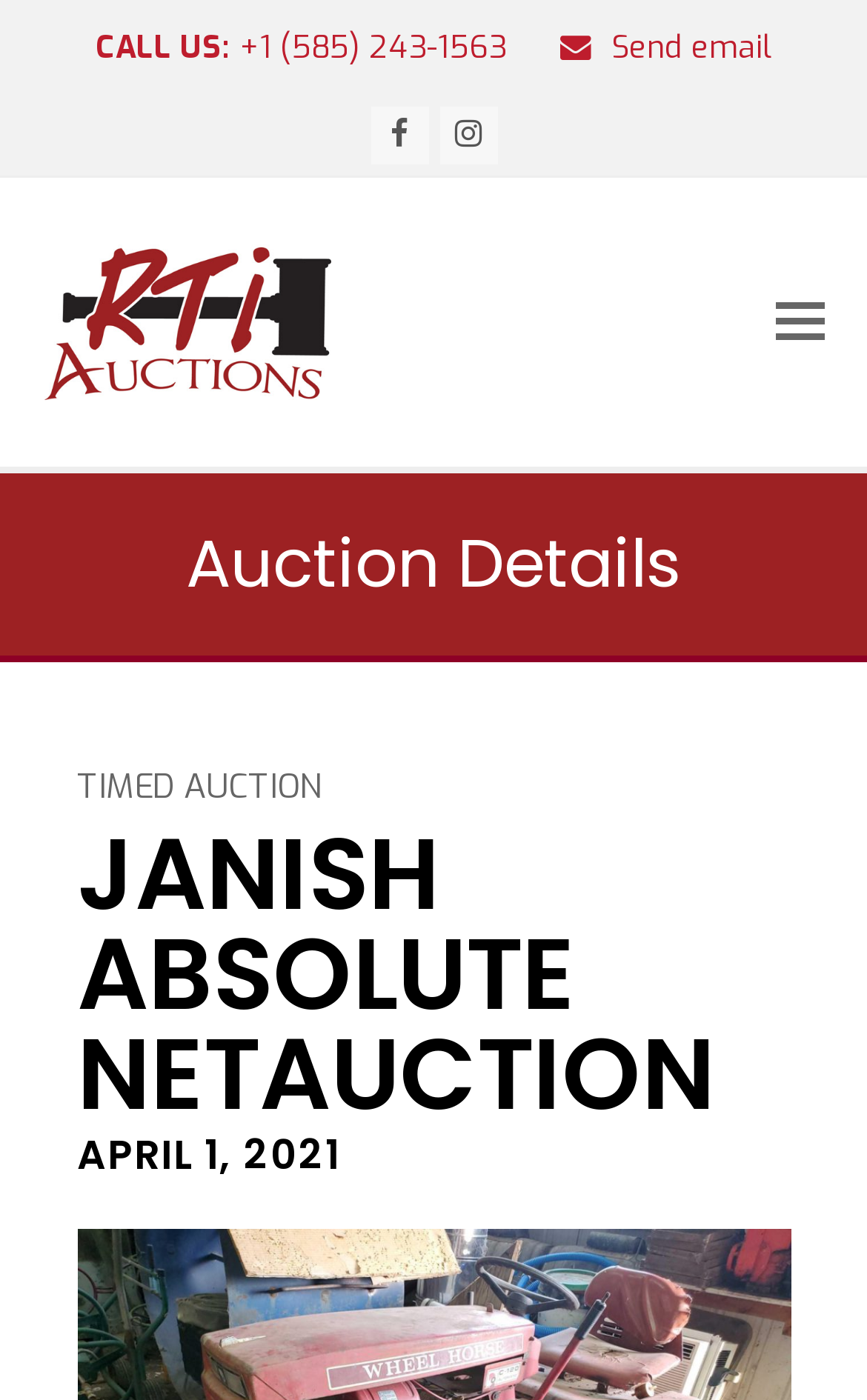Extract the primary heading text from the webpage.

JANISH ABSOLUTE NETAUCTION